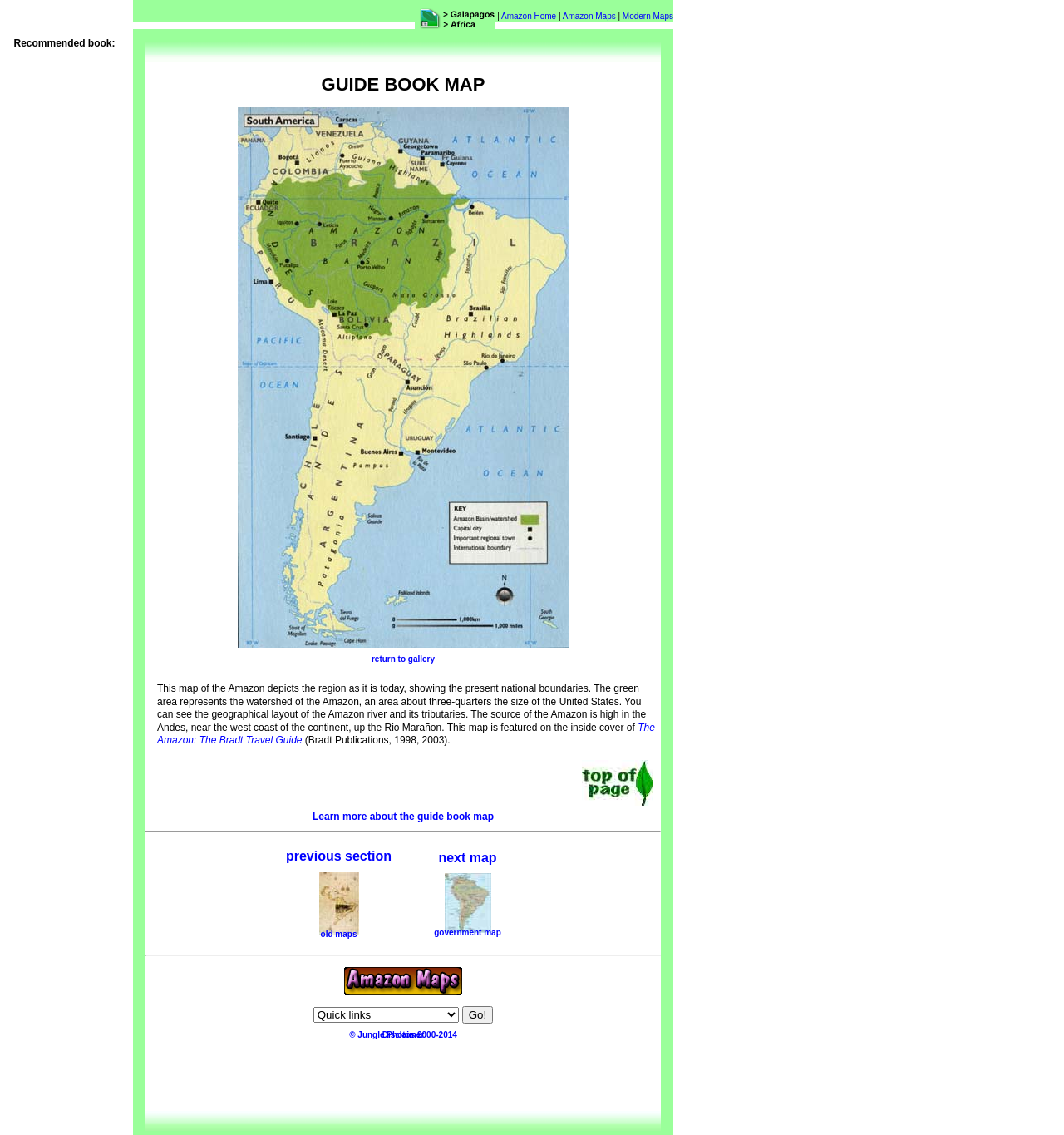Extract the bounding box coordinates of the UI element described: "Disclaimer". Provide the coordinates in the format [left, top, right, bottom] with values ranging from 0 to 1.

[0.359, 0.907, 0.399, 0.916]